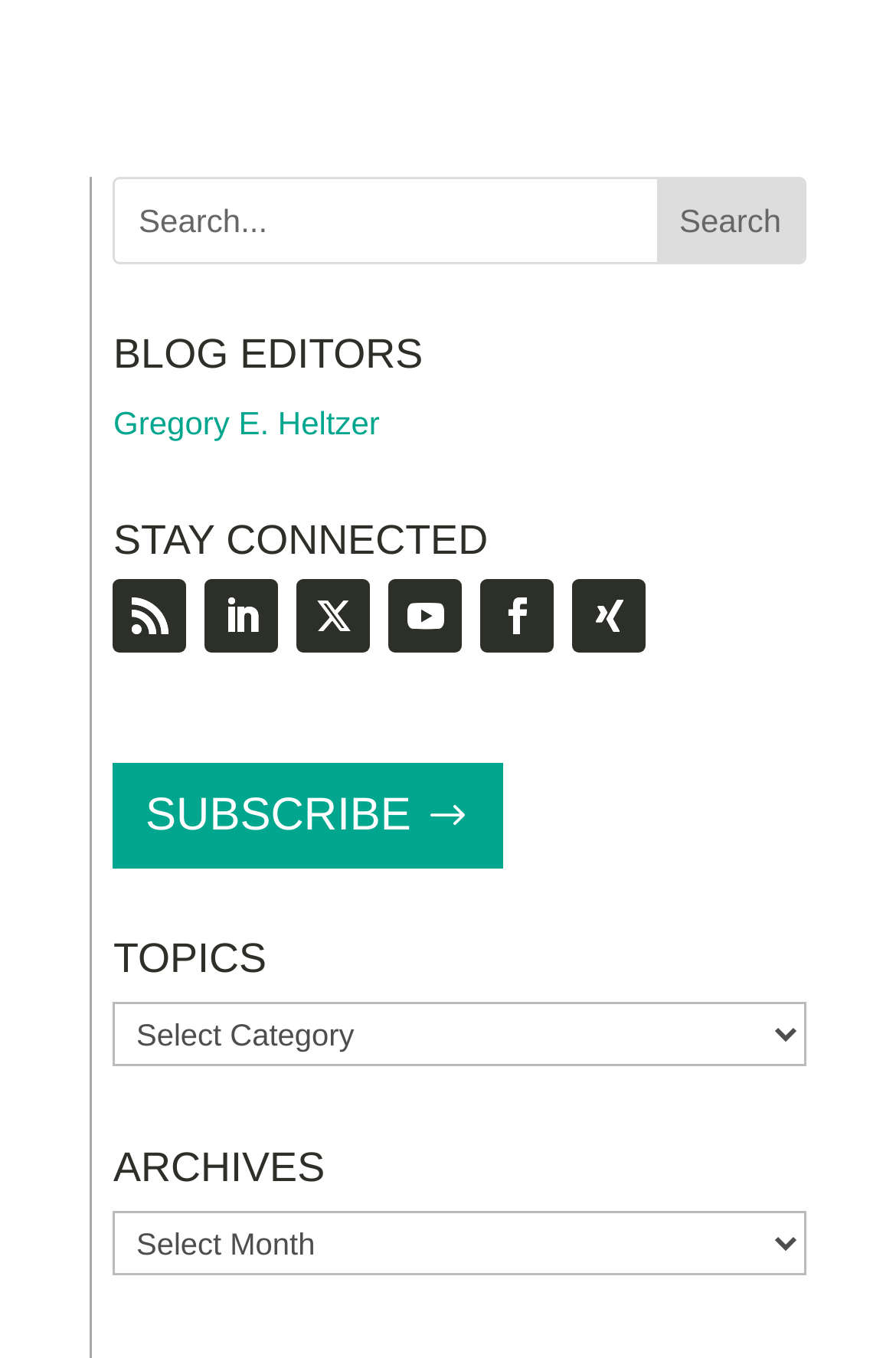Locate the bounding box coordinates of the area that needs to be clicked to fulfill the following instruction: "subscribe to the newsletter". The coordinates should be in the format of four float numbers between 0 and 1, namely [left, top, right, bottom].

[0.127, 0.563, 0.561, 0.64]